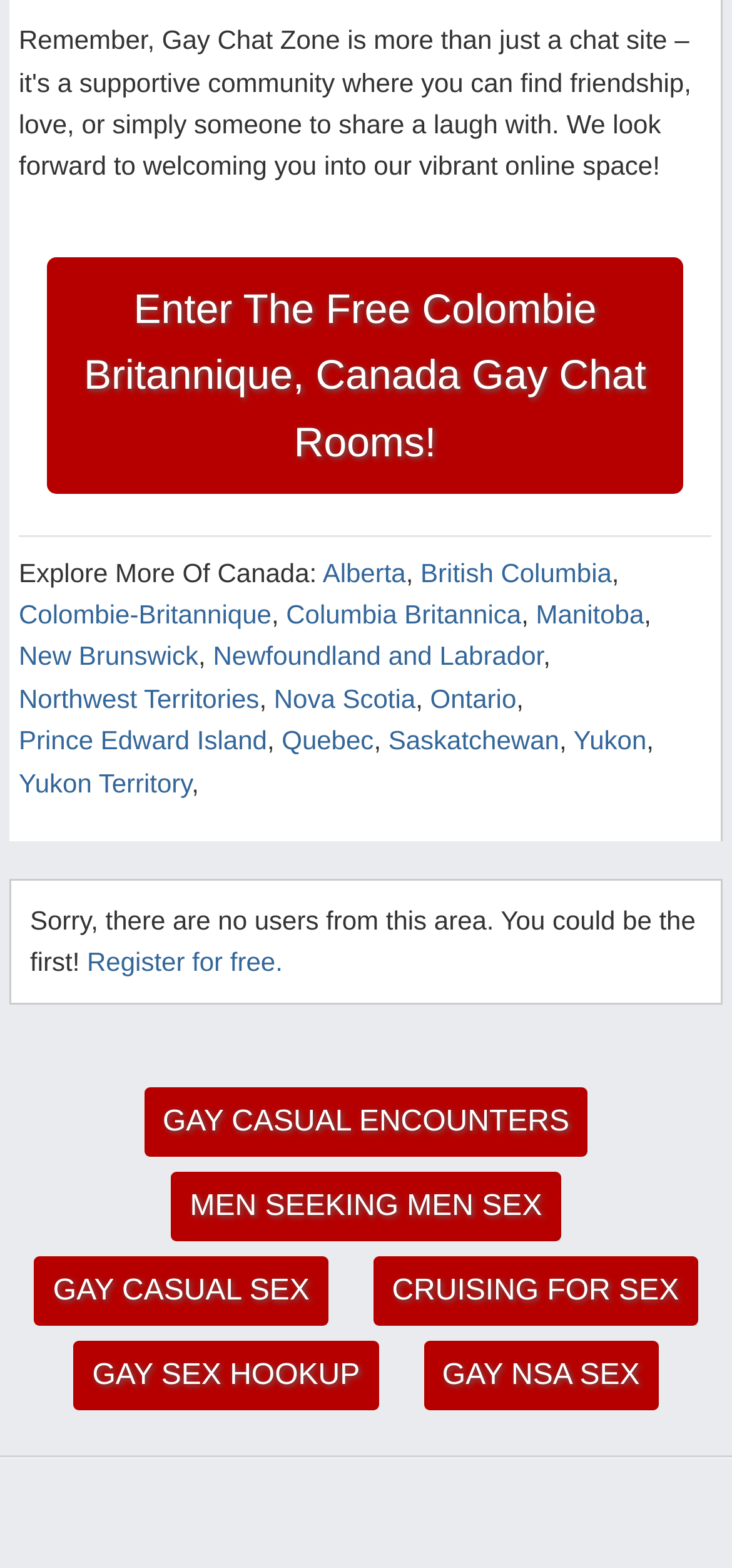How many links are there for Canadian provinces?
Please provide a single word or phrase as your answer based on the image.

13